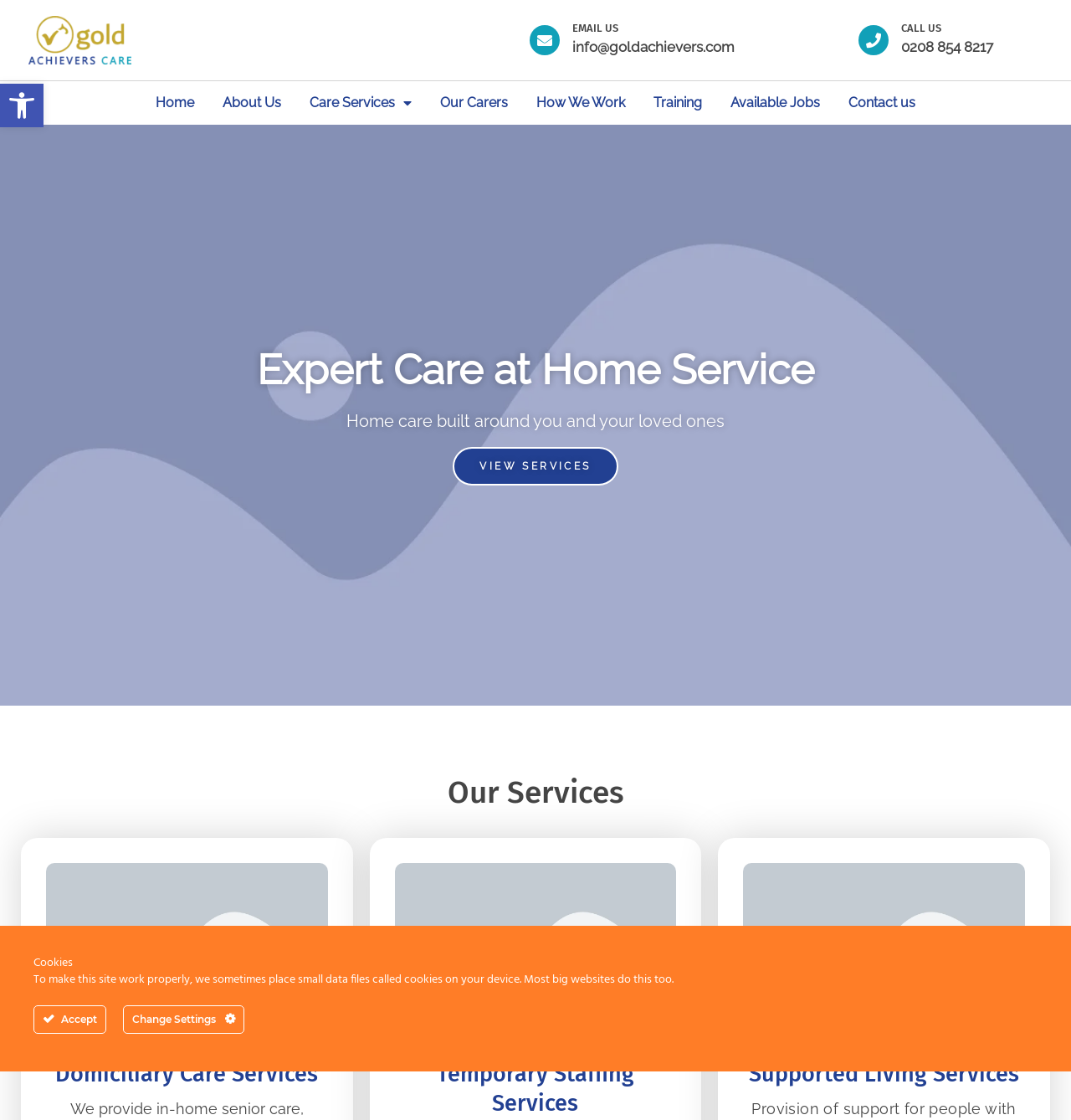What is the text on the button to open the toolbar?
Relying on the image, give a concise answer in one word or a brief phrase.

Accessibility Tools